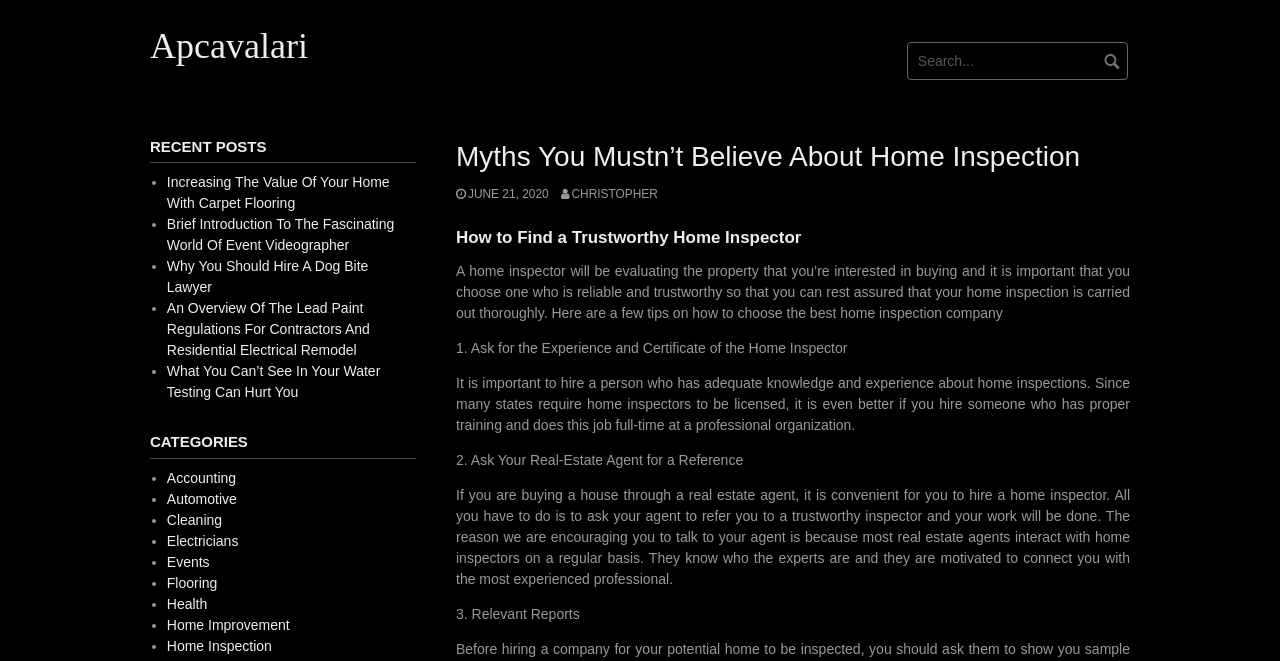Find the primary header on the webpage and provide its text.

Myths You Mustn’t Believe About Home Inspection